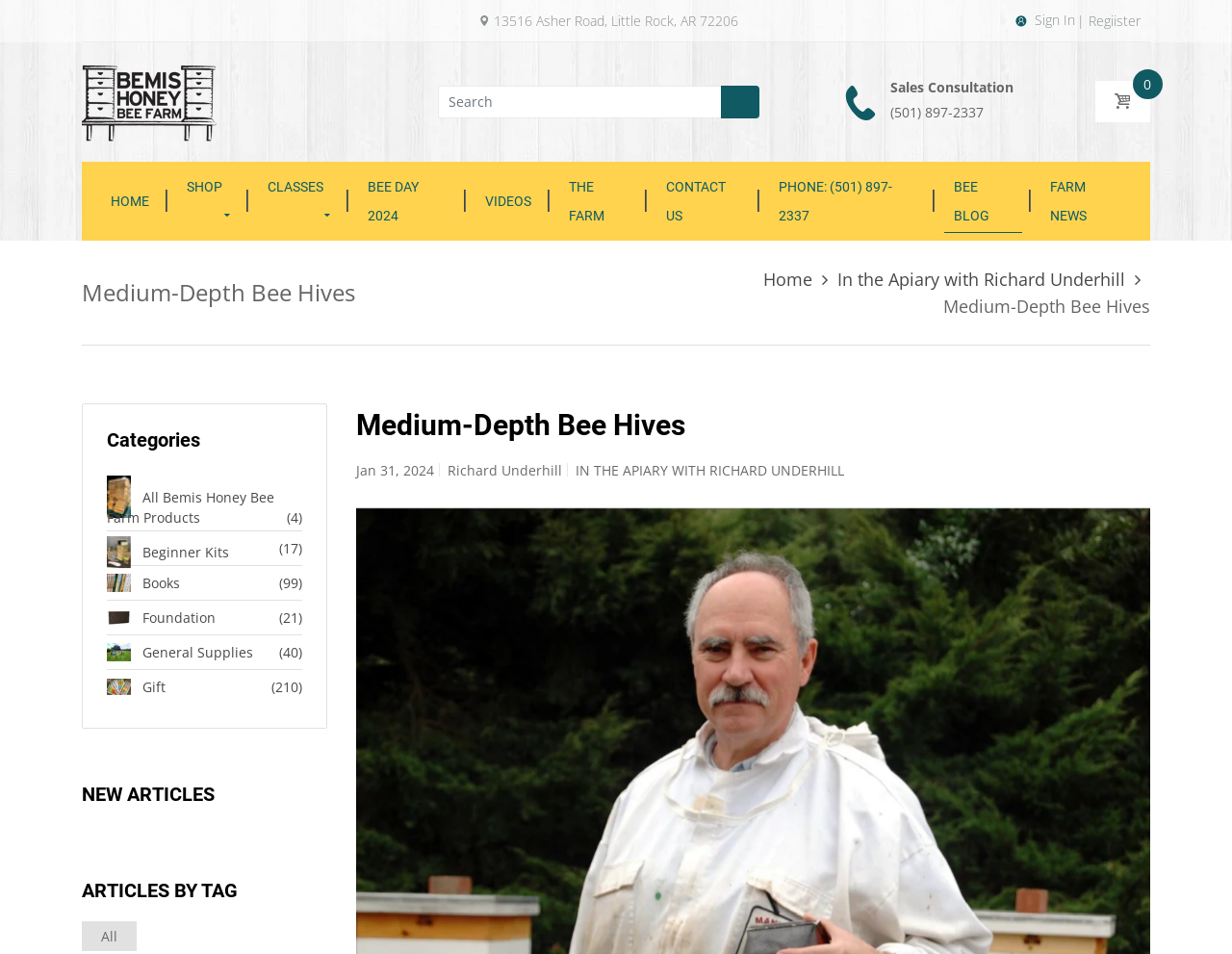Provide a brief response in the form of a single word or phrase:
How many products are in the 'All Bemis Honey Bee Farm Products' category?

4